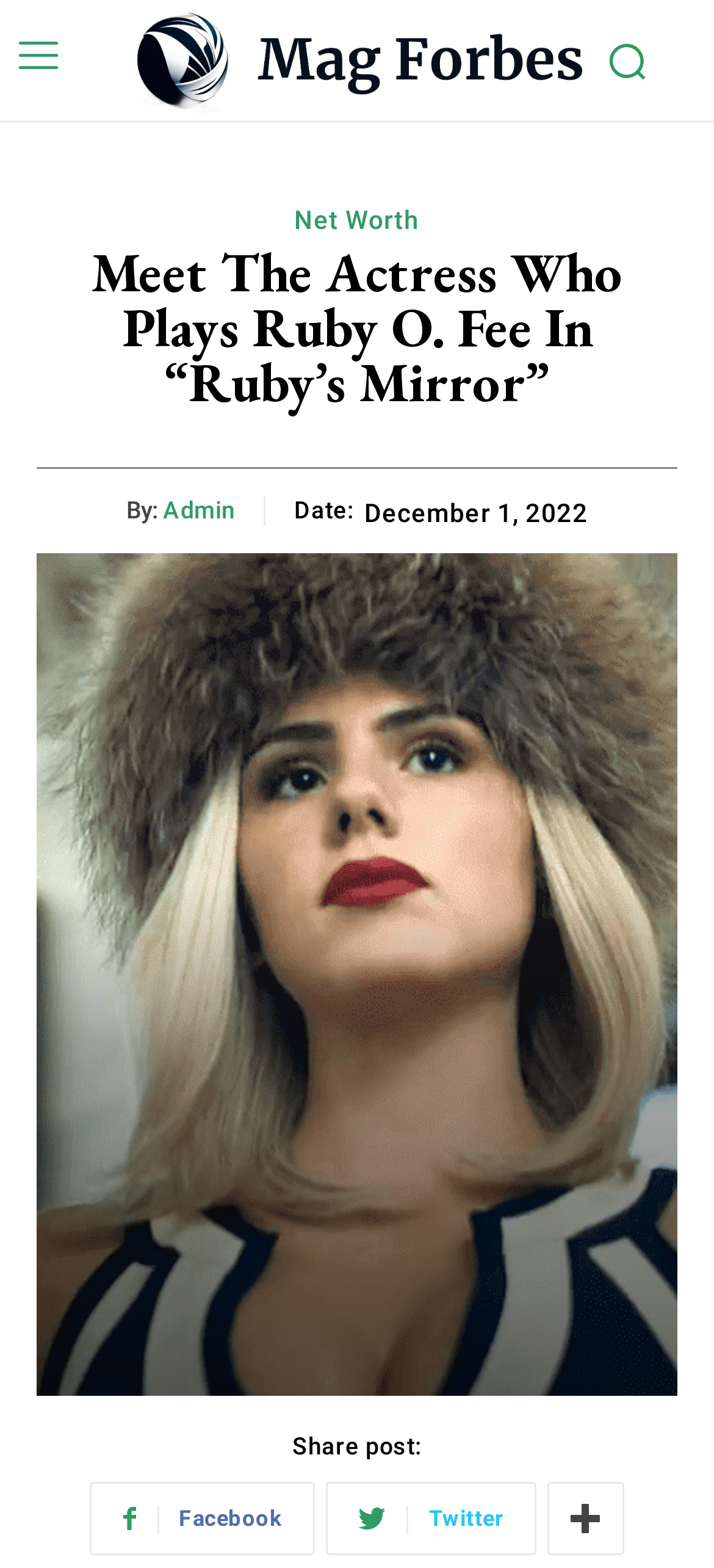Is there a logo at the top of the page?
Answer the question with a single word or phrase derived from the image.

Yes